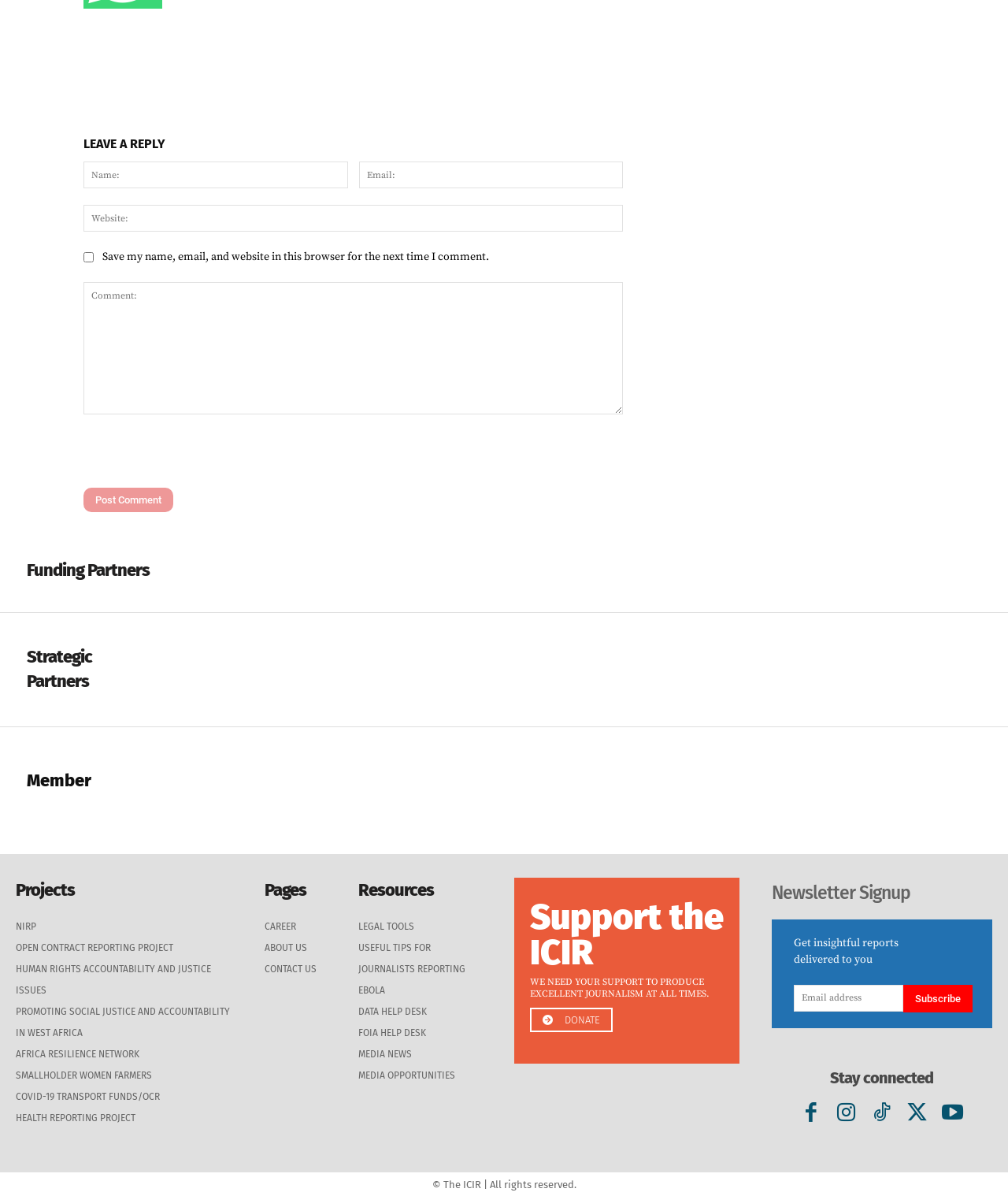Find the bounding box coordinates of the element you need to click on to perform this action: 'Leave a reply'. The coordinates should be represented by four float values between 0 and 1, in the format [left, top, right, bottom].

[0.083, 0.111, 0.618, 0.131]